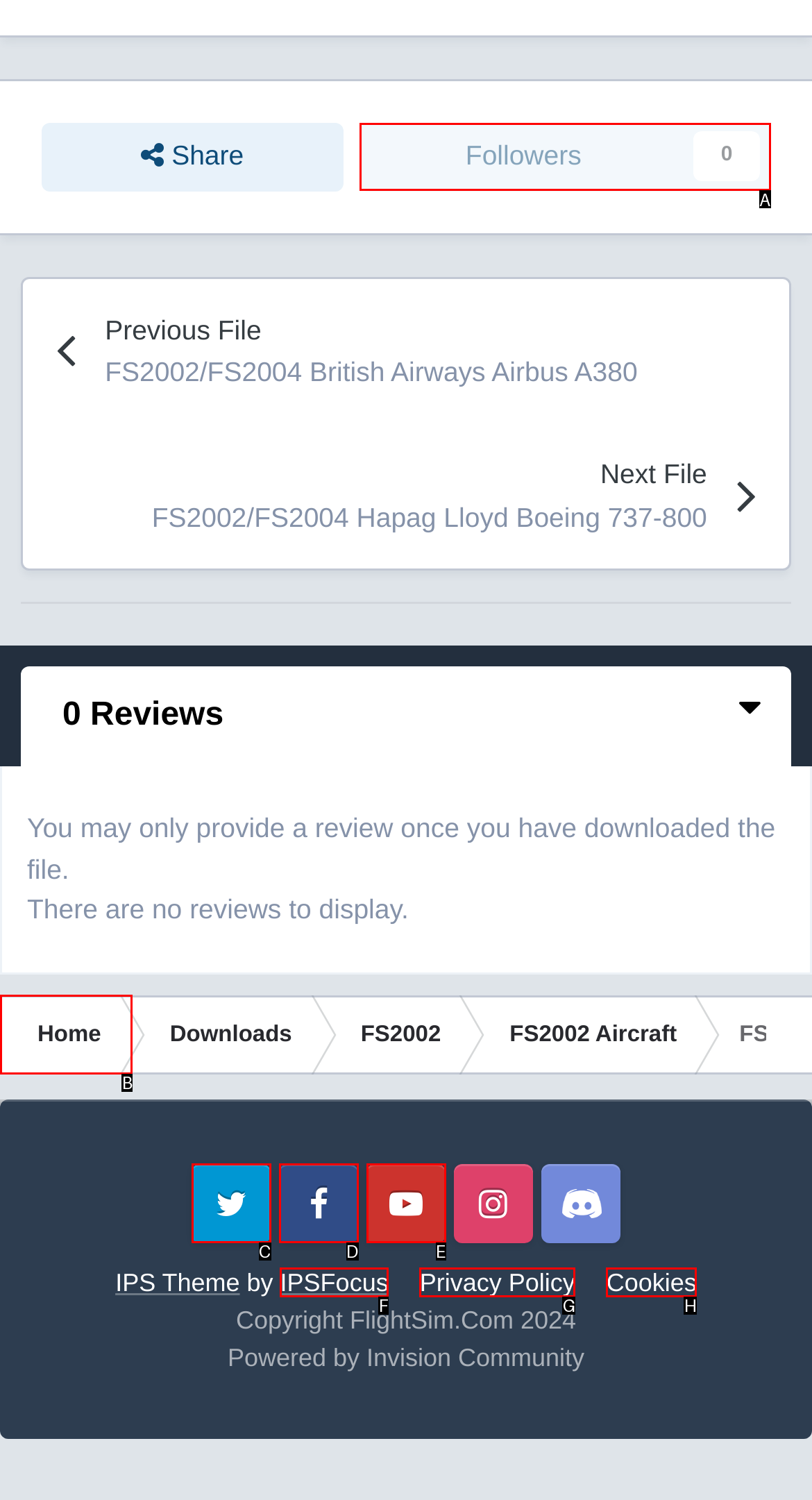Identify the matching UI element based on the description: Twitter
Reply with the letter from the available choices.

C